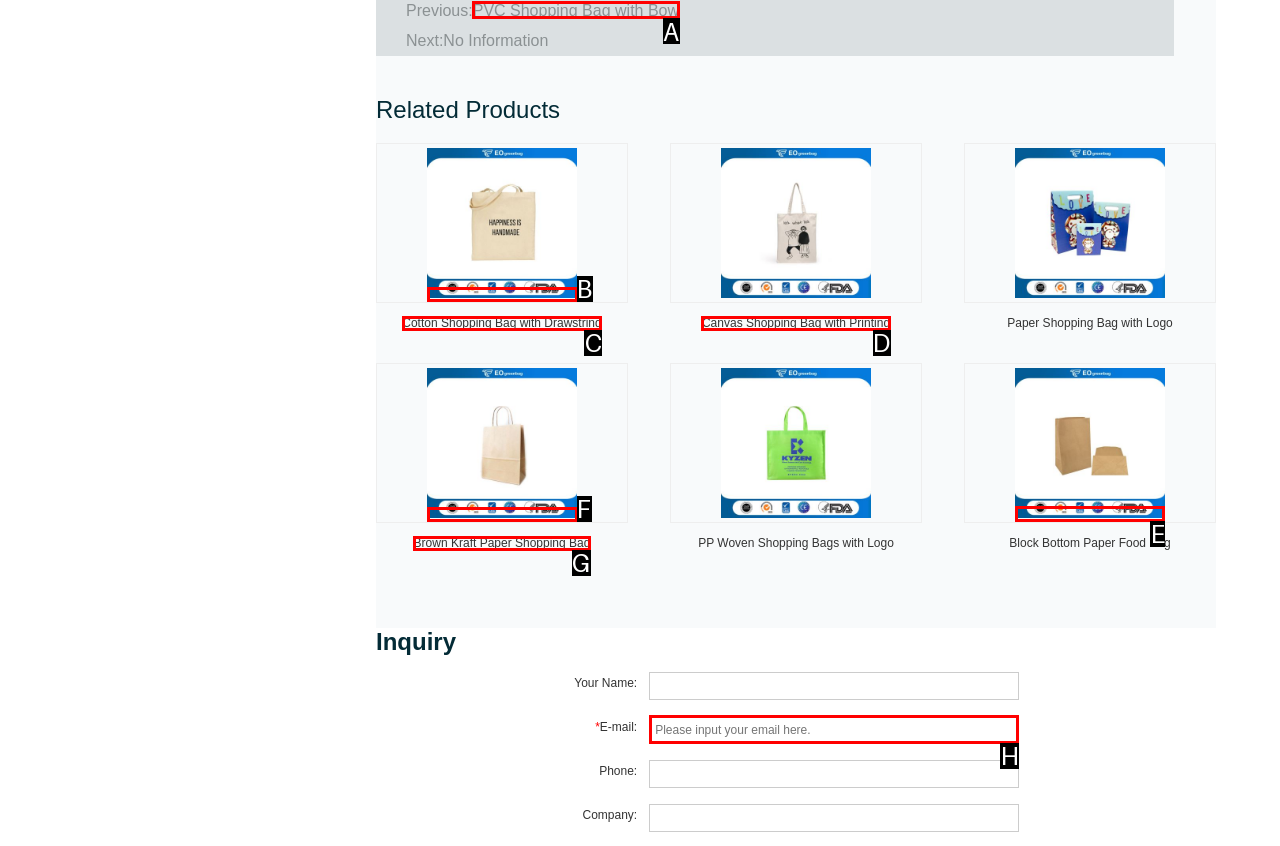Which HTML element should be clicked to complete the task: click on the 'Block Bottom Paper Food Bag' link? Answer with the letter of the corresponding option.

E